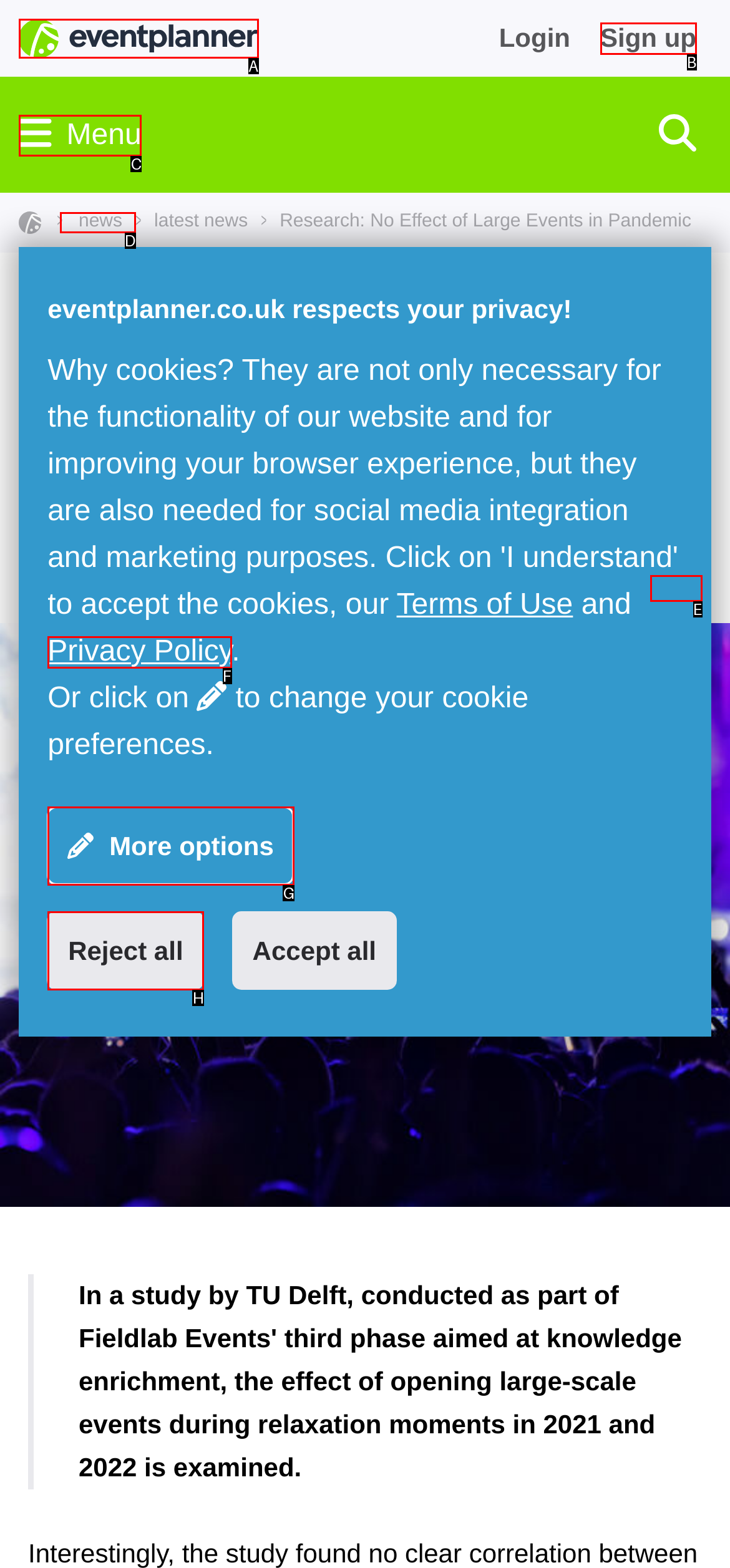Select the letter of the element you need to click to complete this task: Click the eventplanner.net logo
Answer using the letter from the specified choices.

A